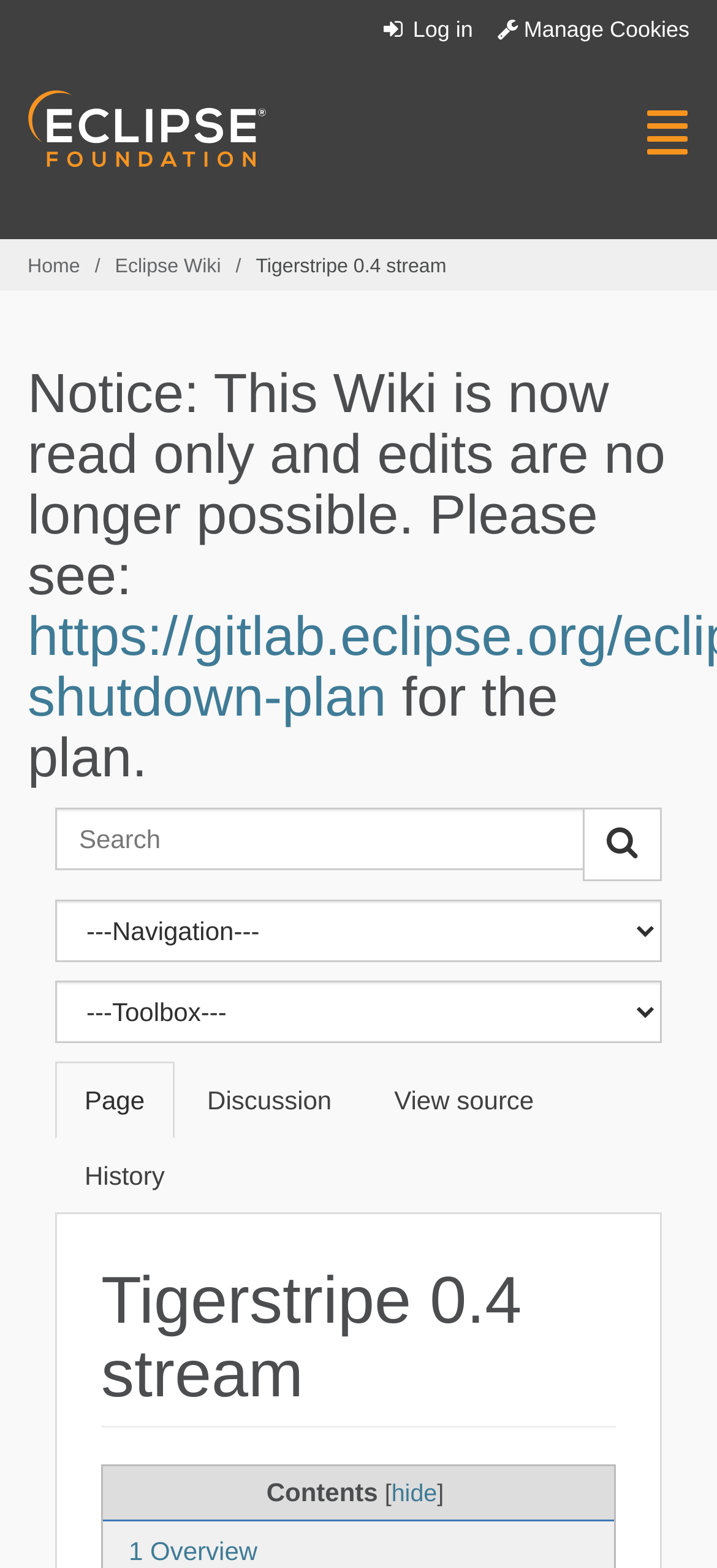How many tabs are in the tab list?
Based on the image, provide a one-word or brief-phrase response.

4